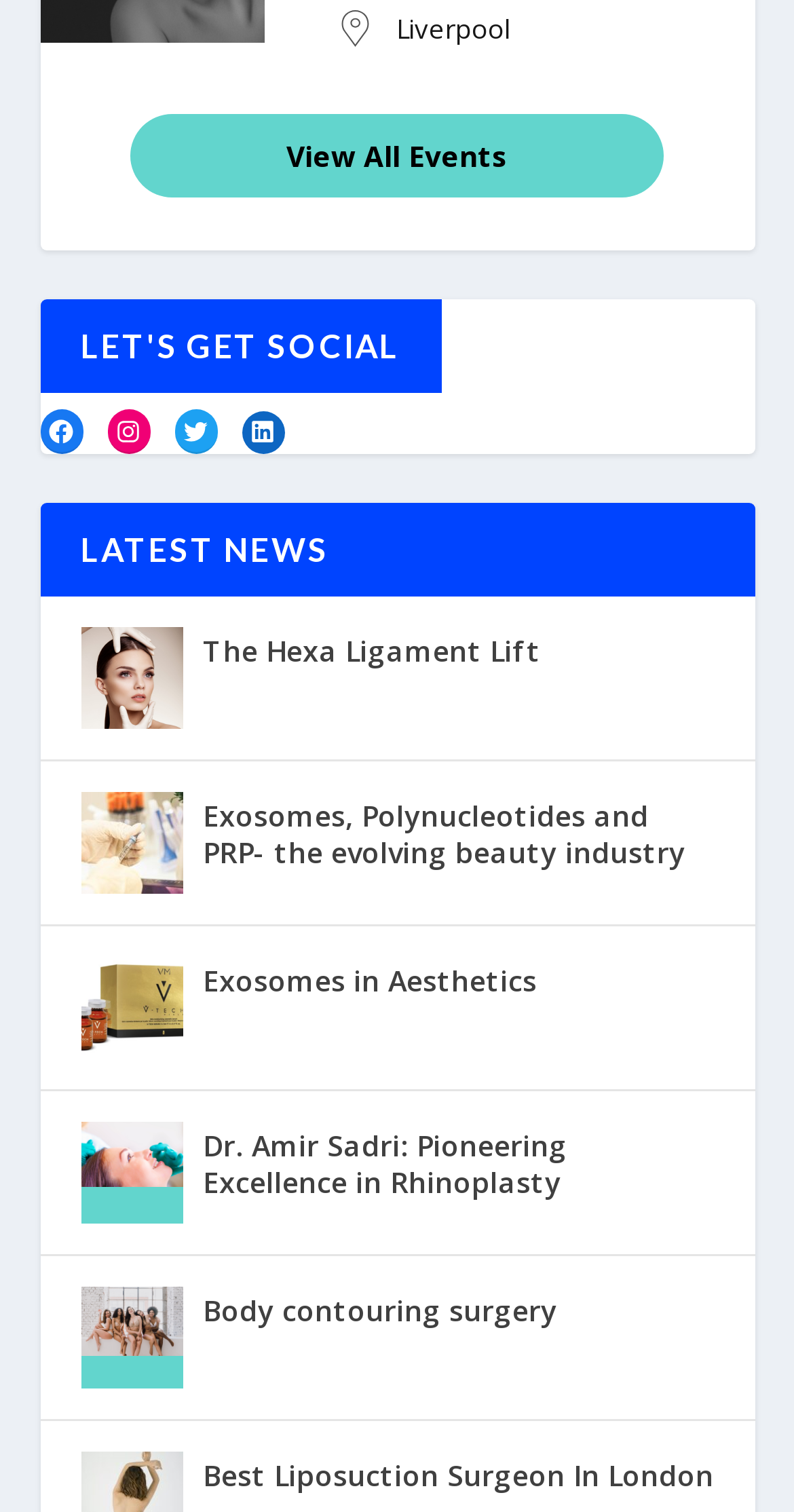Review the image closely and give a comprehensive answer to the question: How many news articles are displayed?

I counted the number of links with accompanying images under the 'LATEST NEWS' heading, which are 'The Hexa Ligament Lift', 'Exosomes, Polynucleotides and PRP- the evolving beauty industry', 'Exosomes in Aesthetics', 'Dr. Amir Sadri: Pioneering Excellence in Rhinoplasty', and 'Body contouring surgery'.